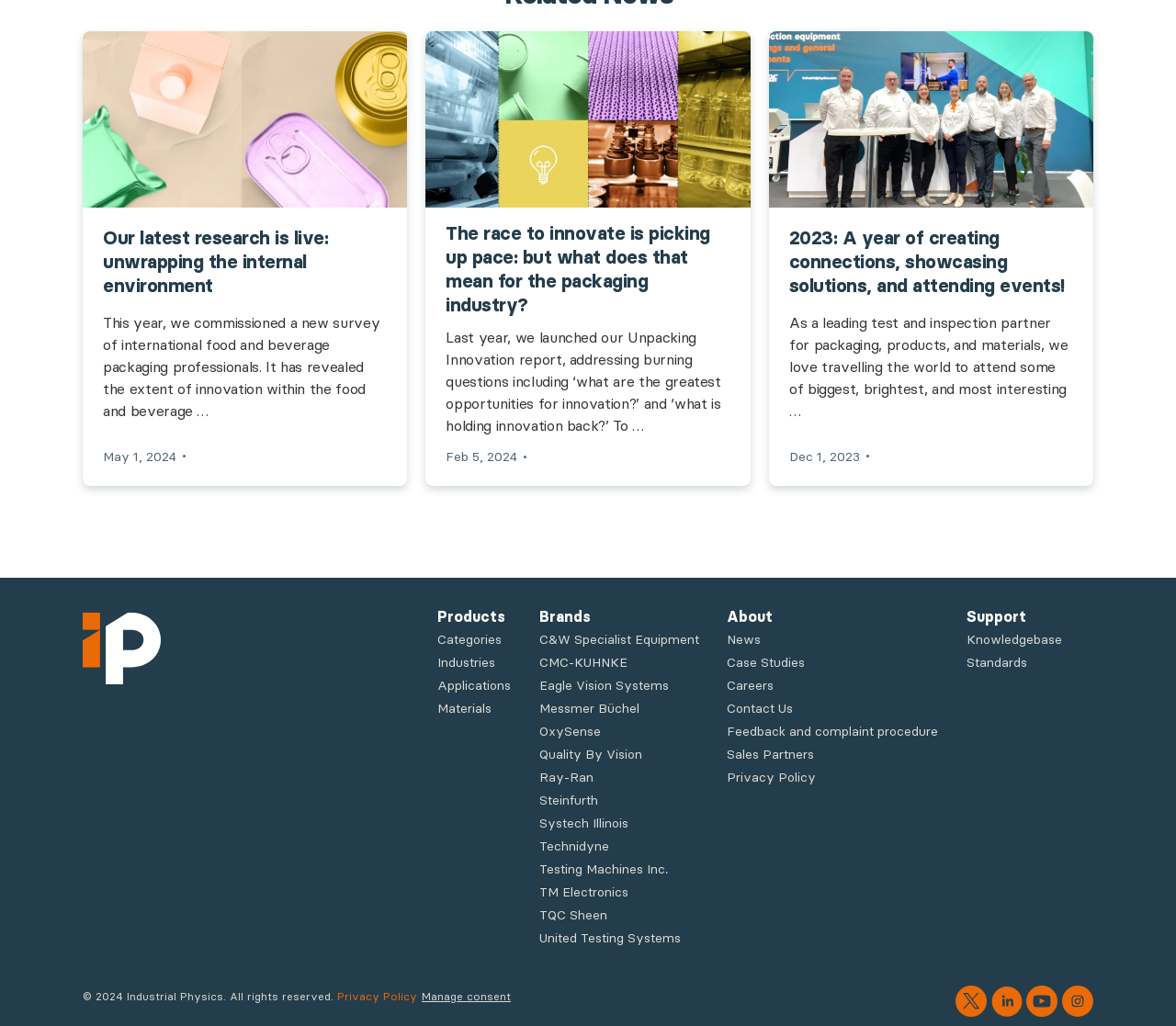Pinpoint the bounding box coordinates of the clickable area necessary to execute the following instruction: "View news". The coordinates should be given as four float numbers between 0 and 1, namely [left, top, right, bottom].

[0.618, 0.615, 0.647, 0.631]